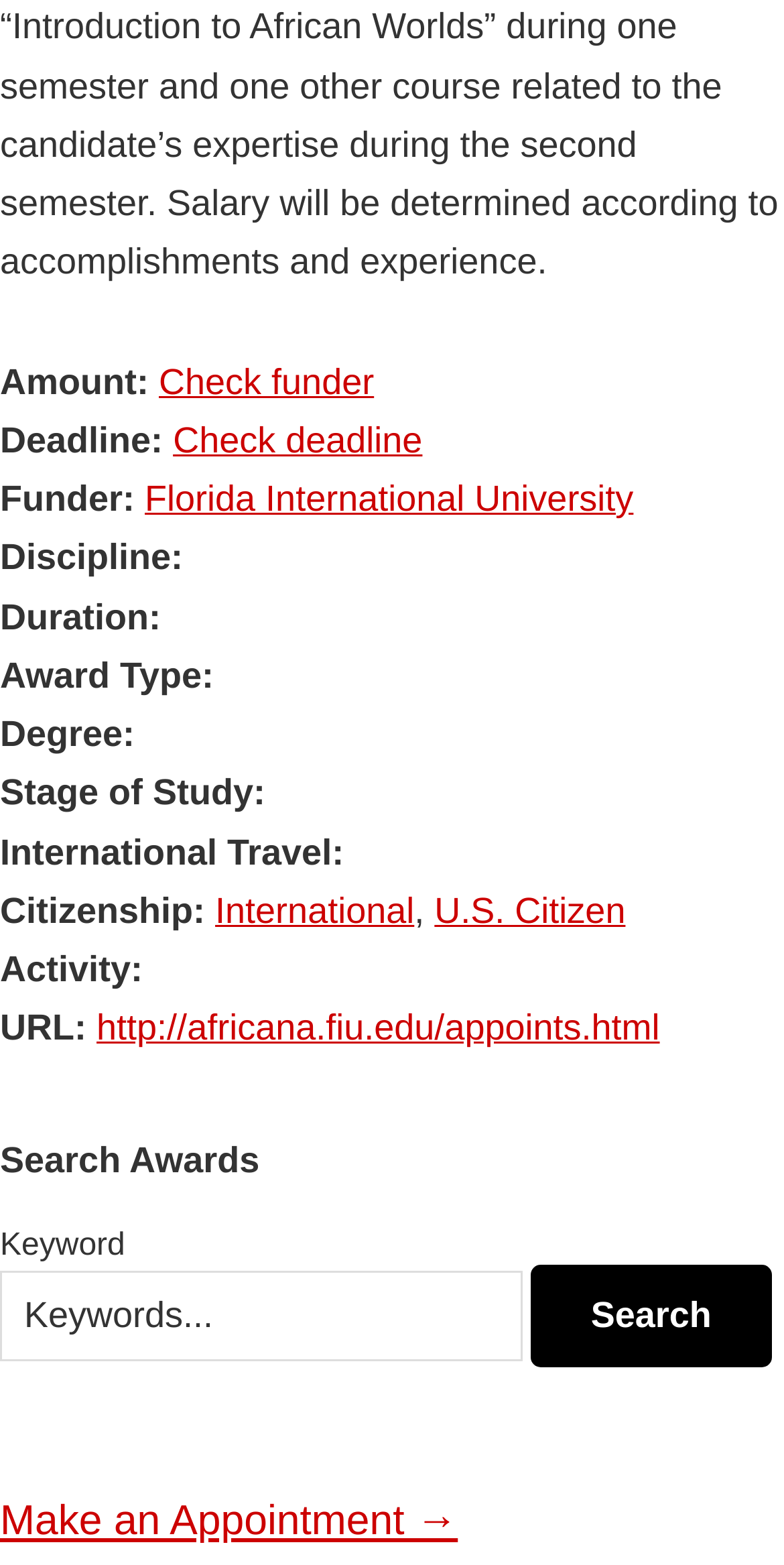From the element description: "International", extract the bounding box coordinates of the UI element. The coordinates should be expressed as four float numbers between 0 and 1, in the order [left, top, right, bottom].

[0.274, 0.569, 0.528, 0.595]